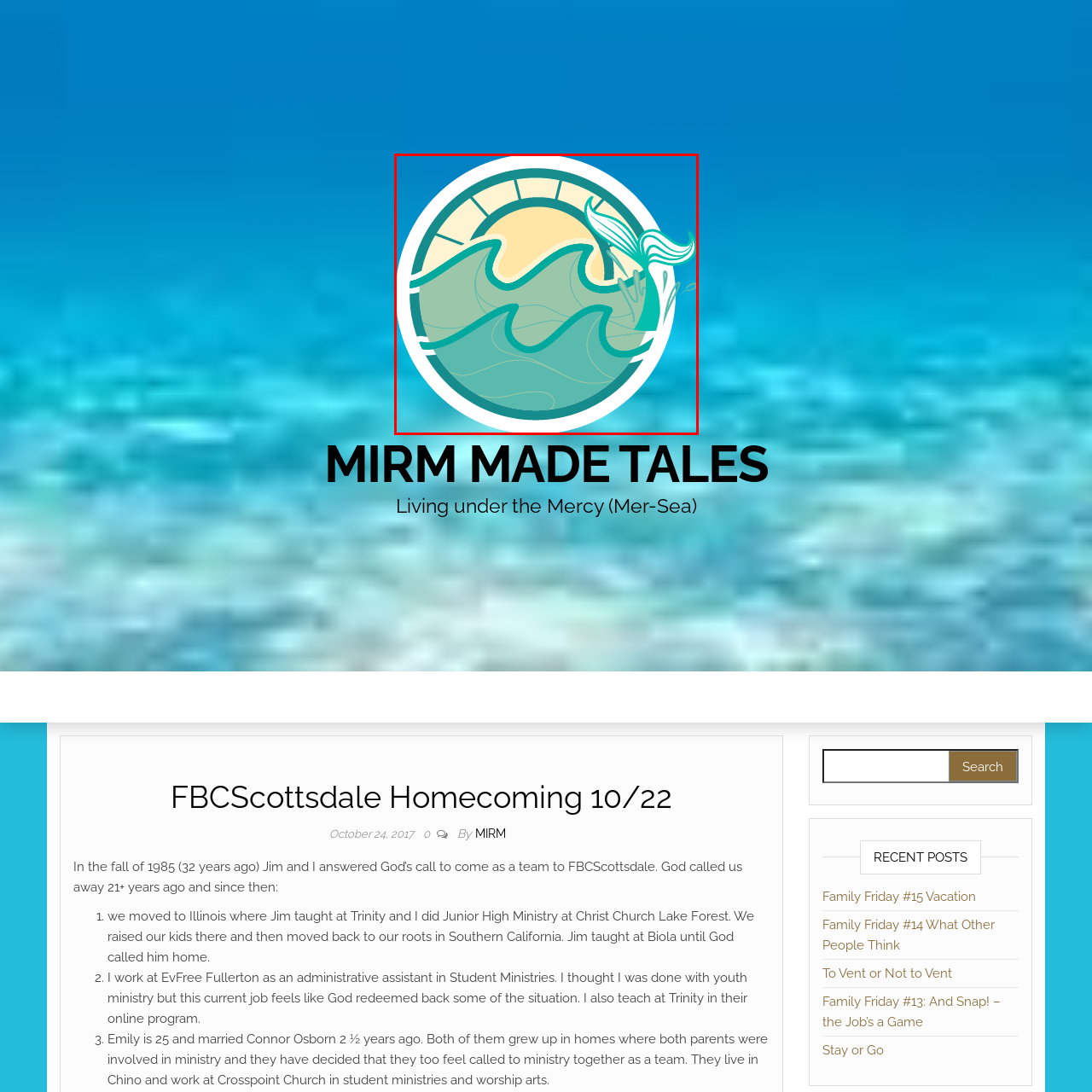Look at the area within the red bounding box, provide a one-word or phrase response to the following question: What is rising above the wave?

A whale tail